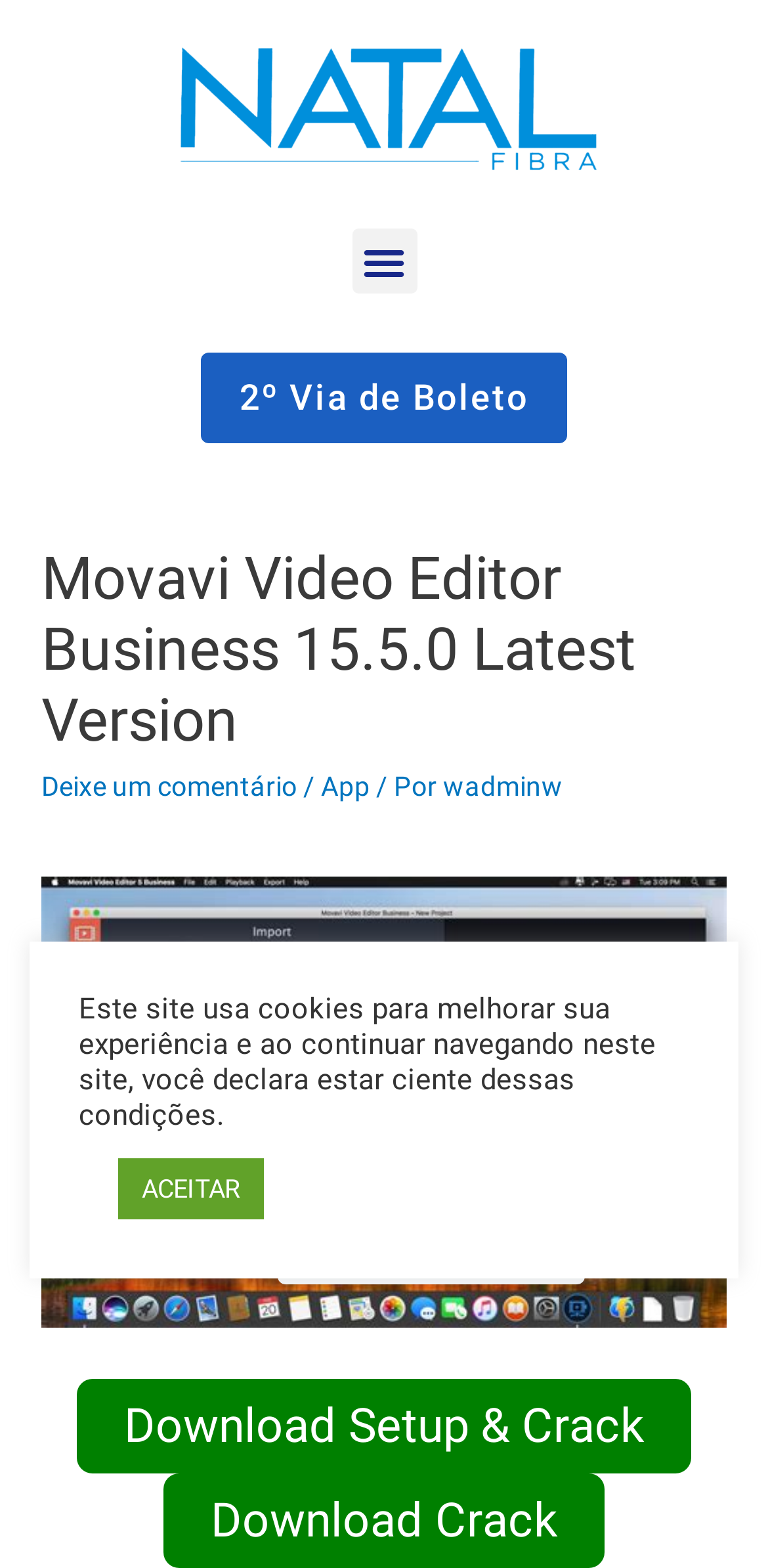What is the name of the video editor software?
Based on the image, give a concise answer in the form of a single word or short phrase.

Movavi Video Editor Business